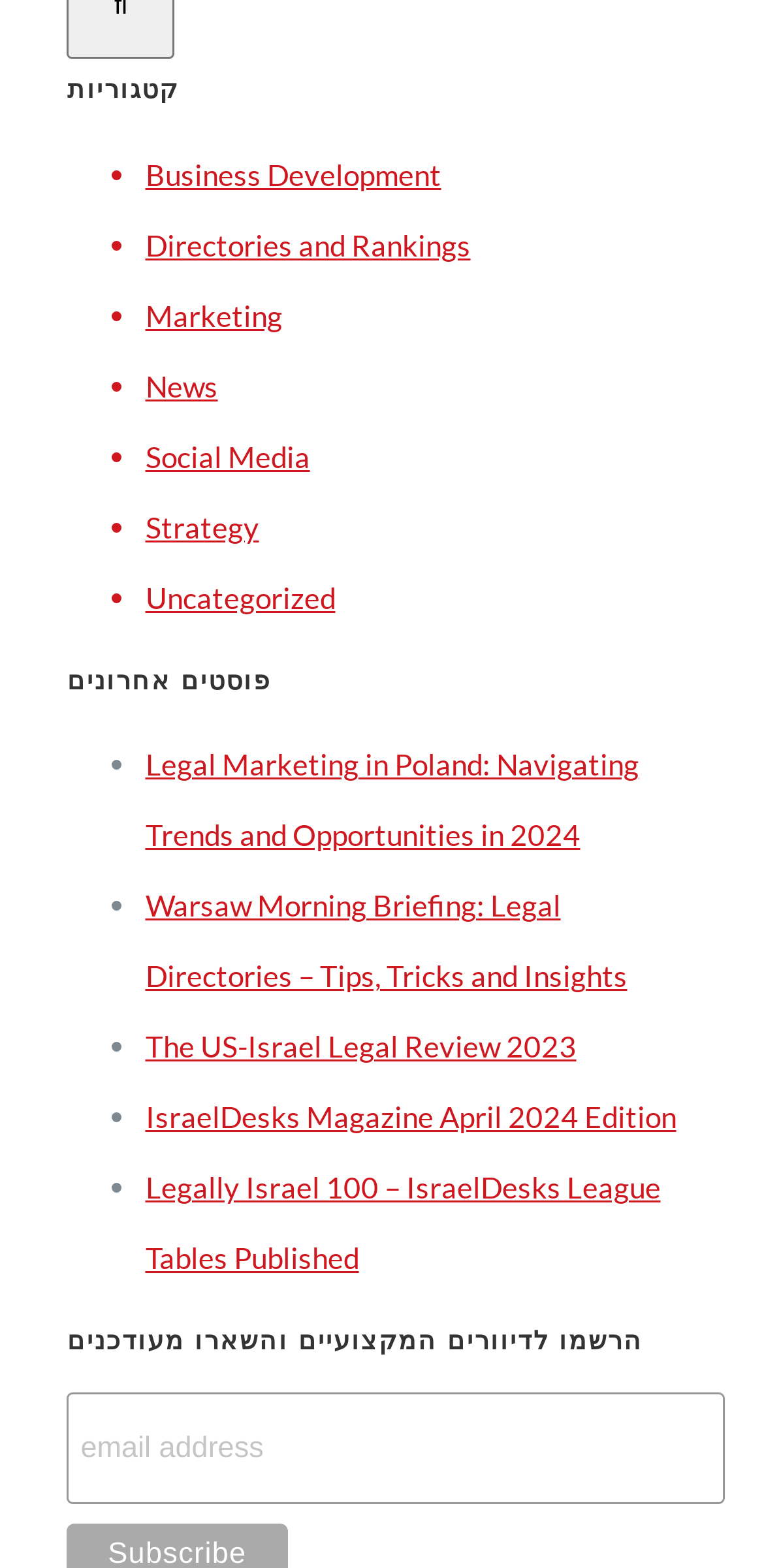Use a single word or phrase to answer the question: What is the title of the latest post?

Legal Marketing in Poland